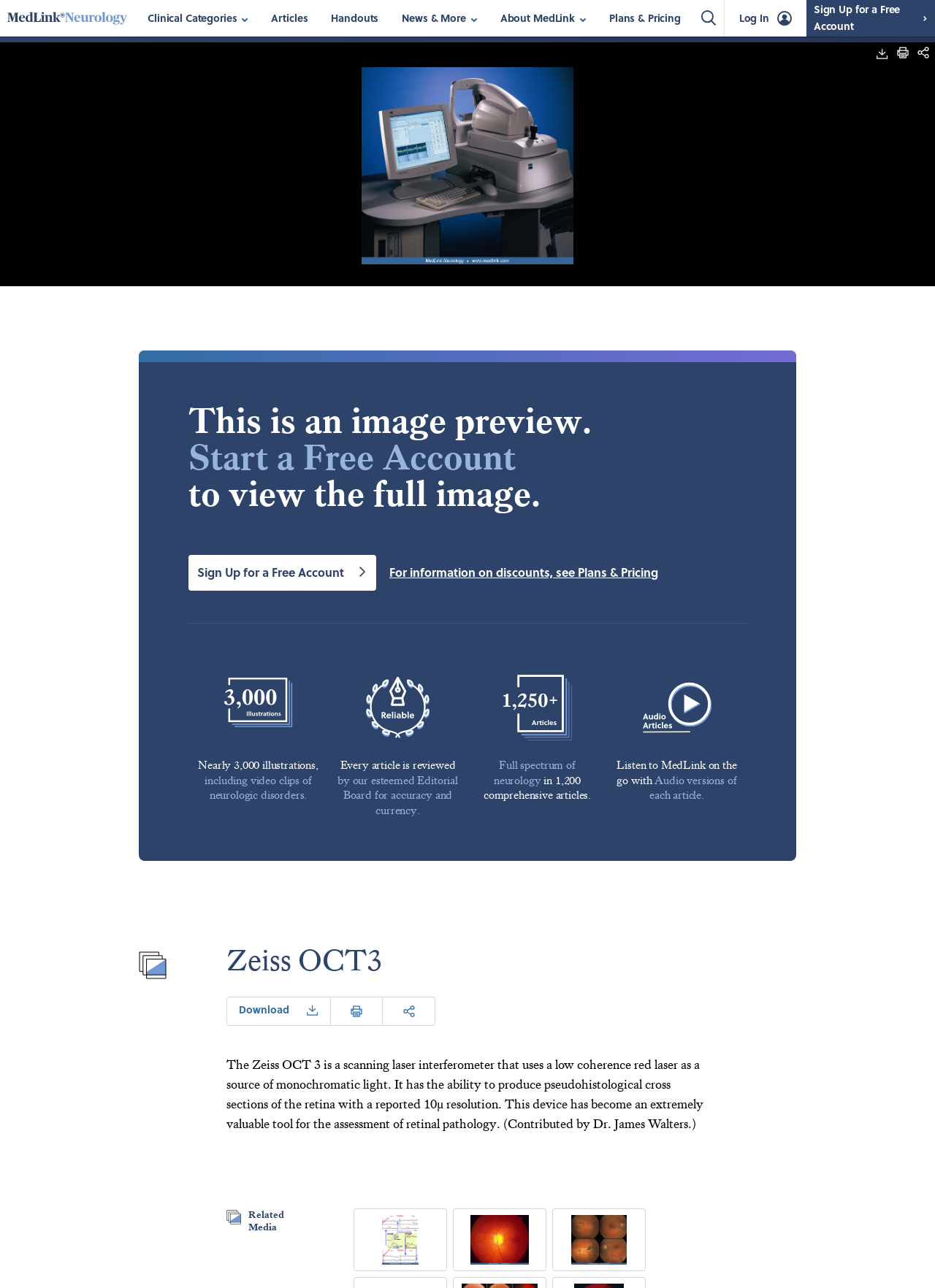Identify the bounding box coordinates for the element you need to click to achieve the following task: "Click on the 'Plans & Pricing' link". The coordinates must be four float values ranging from 0 to 1, formatted as [left, top, right, bottom].

[0.652, 0.01, 0.728, 0.018]